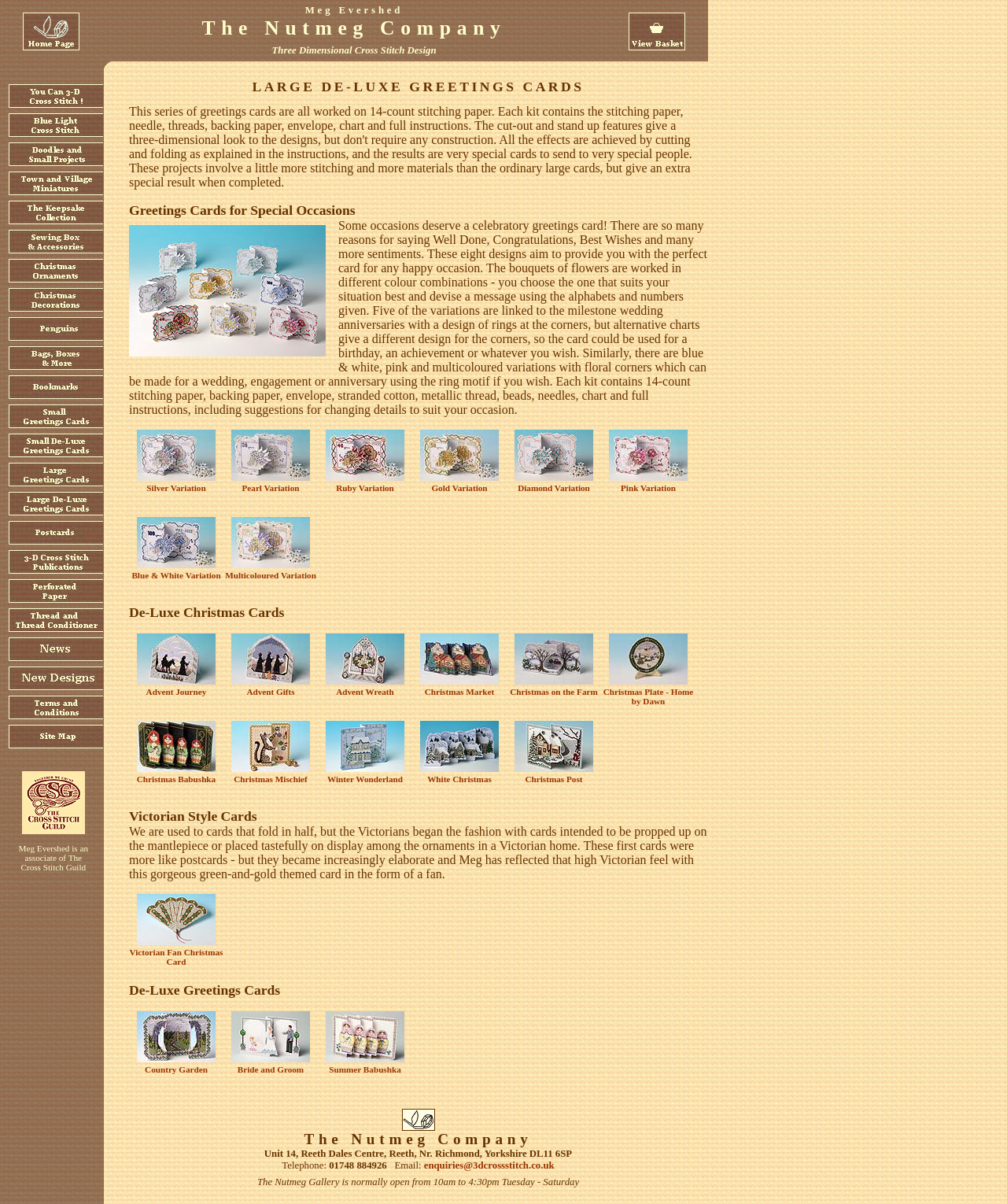Pinpoint the bounding box coordinates of the area that must be clicked to complete this instruction: "Click Home Page".

[0.022, 0.033, 0.079, 0.044]